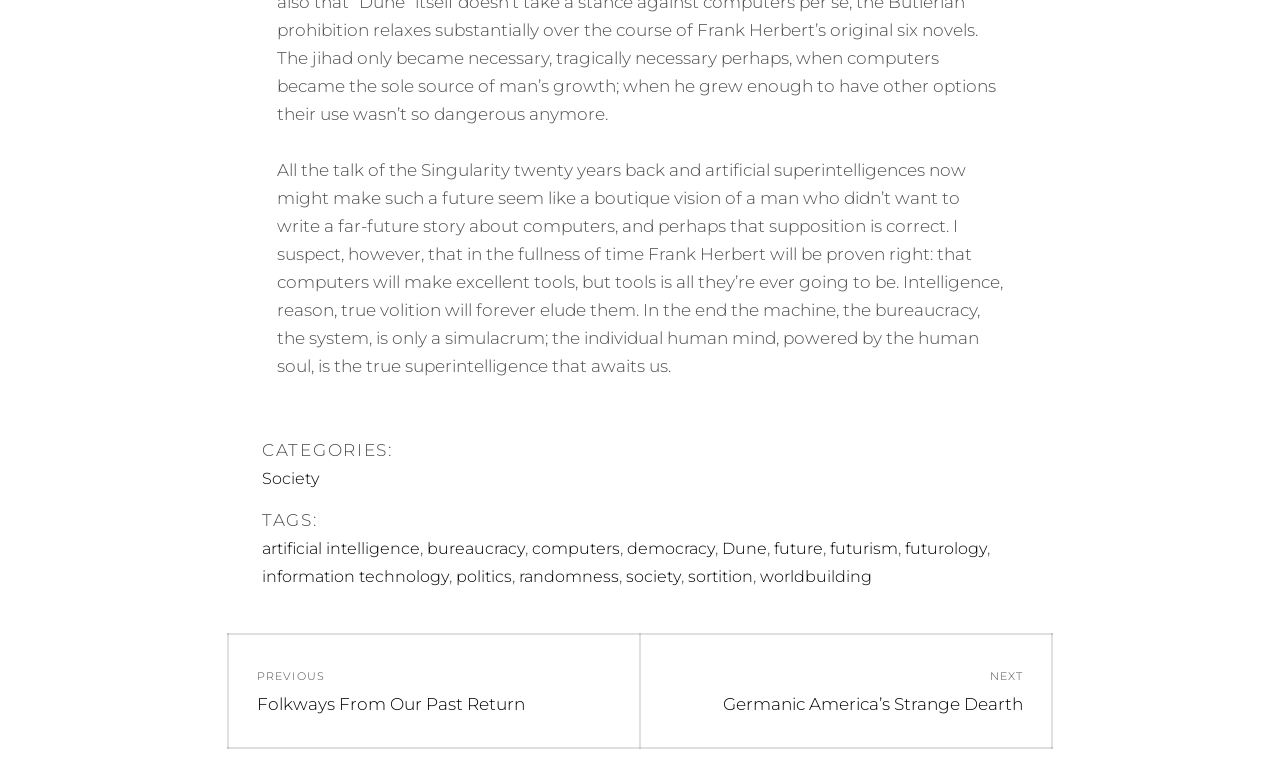Show the bounding box coordinates of the region that should be clicked to follow the instruction: "View the 'artificial intelligence' tag."

[0.205, 0.71, 0.328, 0.735]